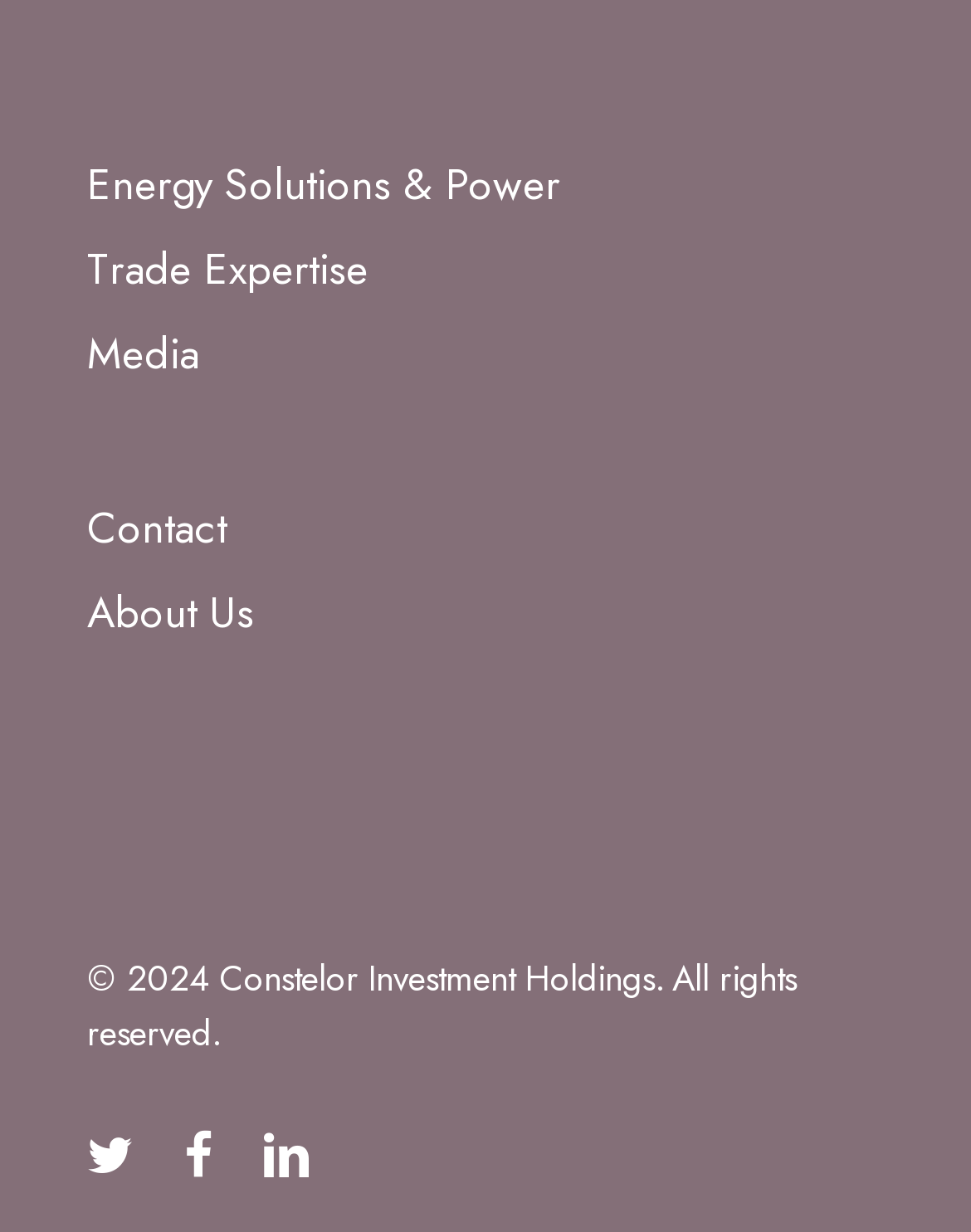Find the bounding box coordinates of the element I should click to carry out the following instruction: "Follow on Twitter".

[0.09, 0.911, 0.138, 0.959]